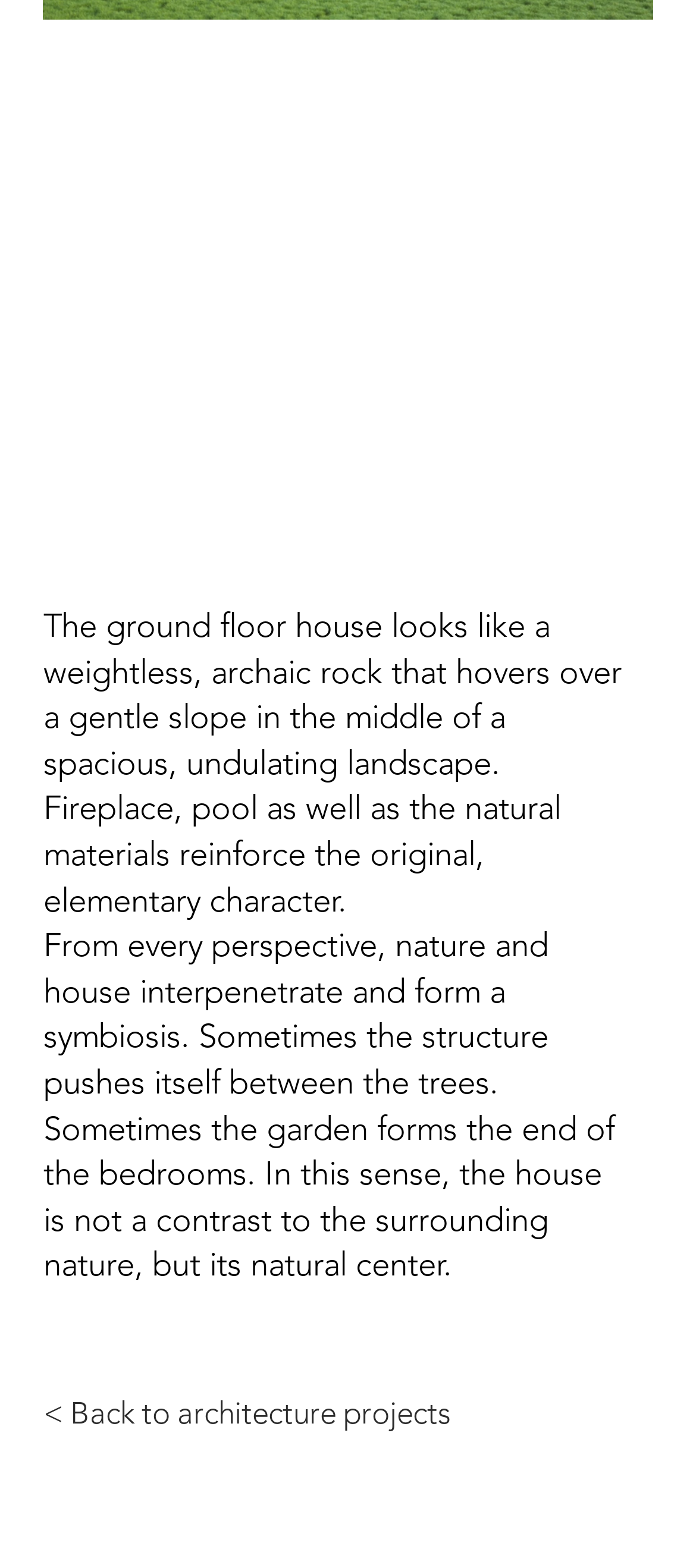Use a single word or phrase to answer the question:
What is the name of the architecture firm?

Blum-Architekten